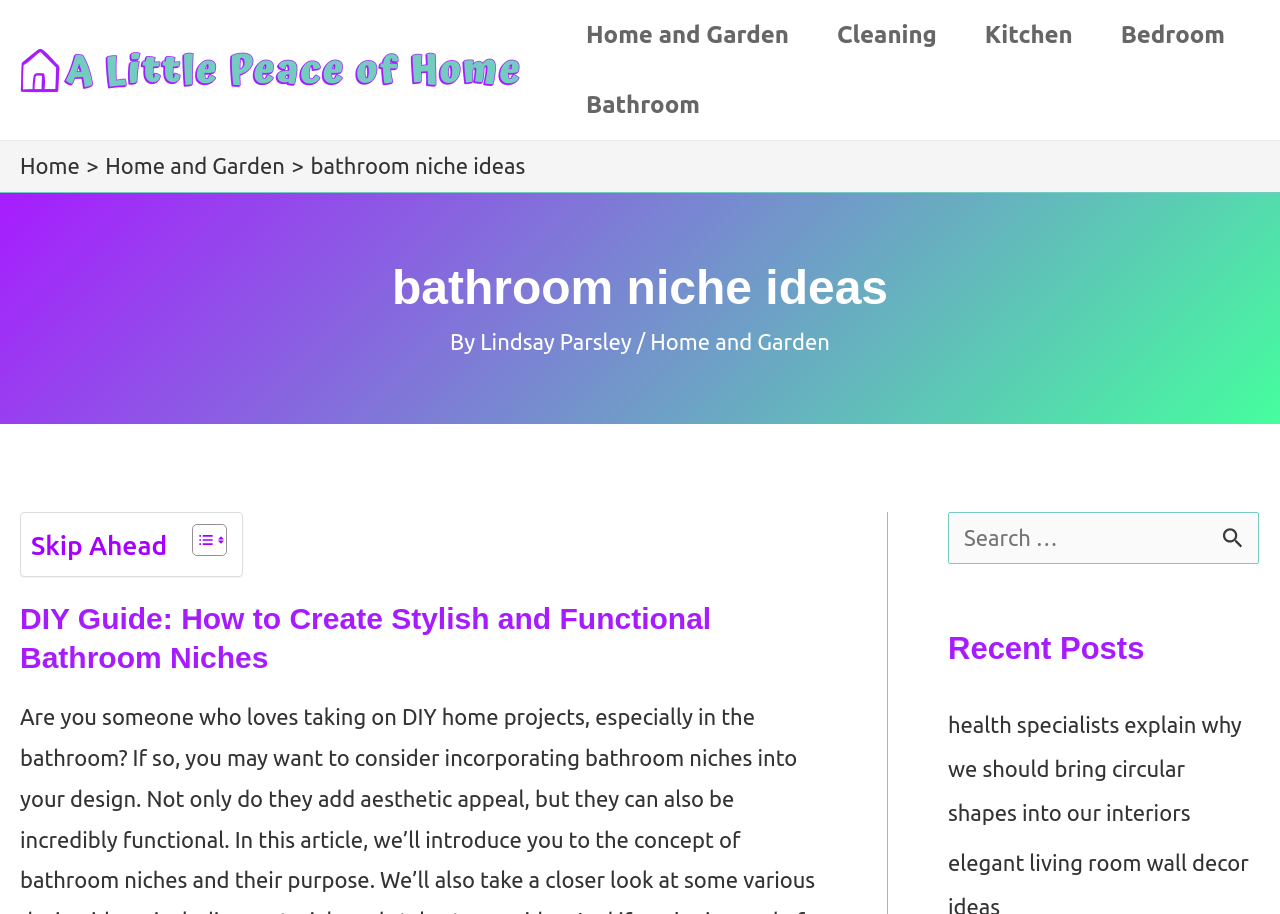Please identify the bounding box coordinates of the area that needs to be clicked to fulfill the following instruction: "Check out the 'Recent Posts' section."

[0.741, 0.685, 0.984, 0.736]